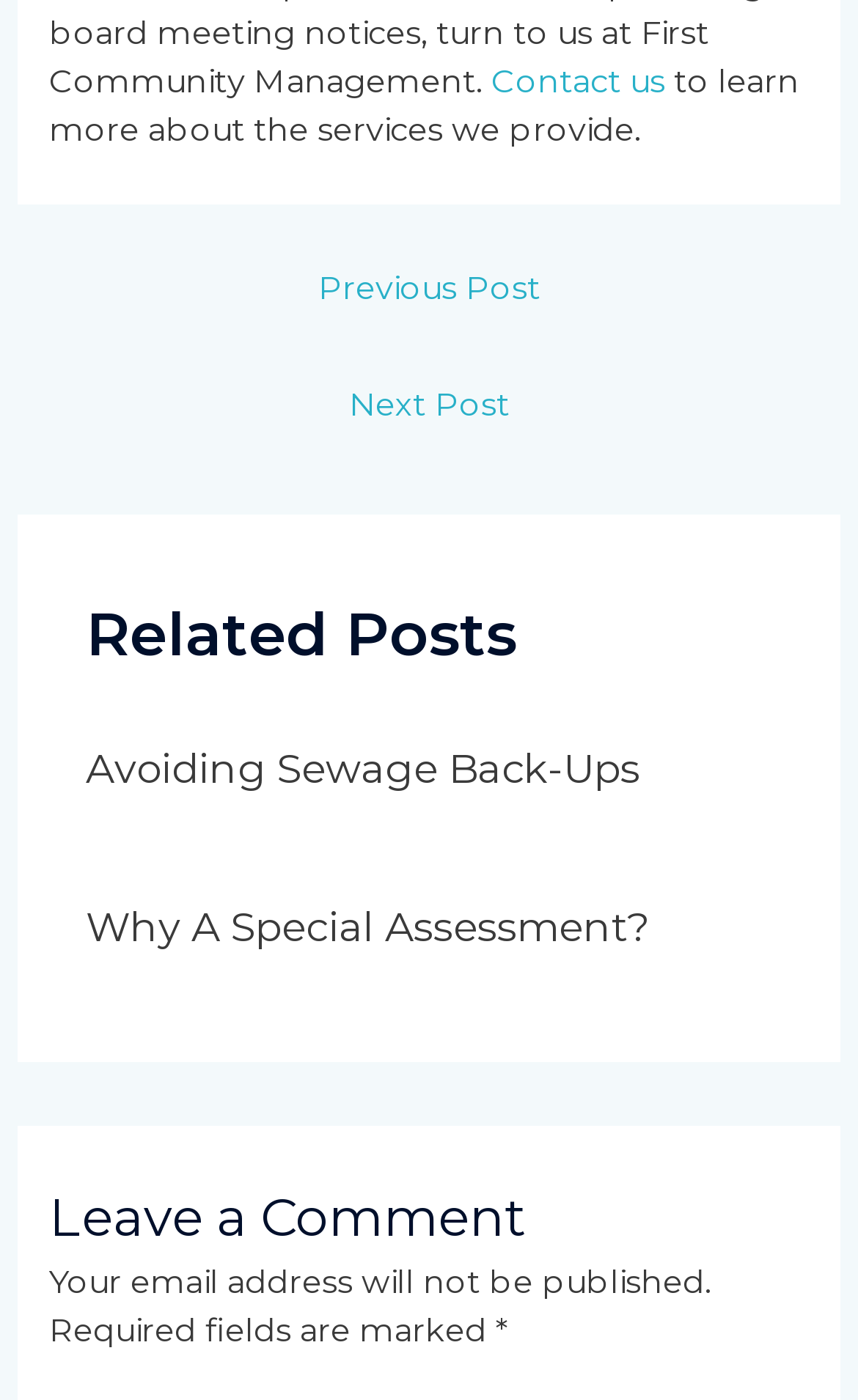Respond concisely with one word or phrase to the following query:
What is required when leaving a comment?

Email address